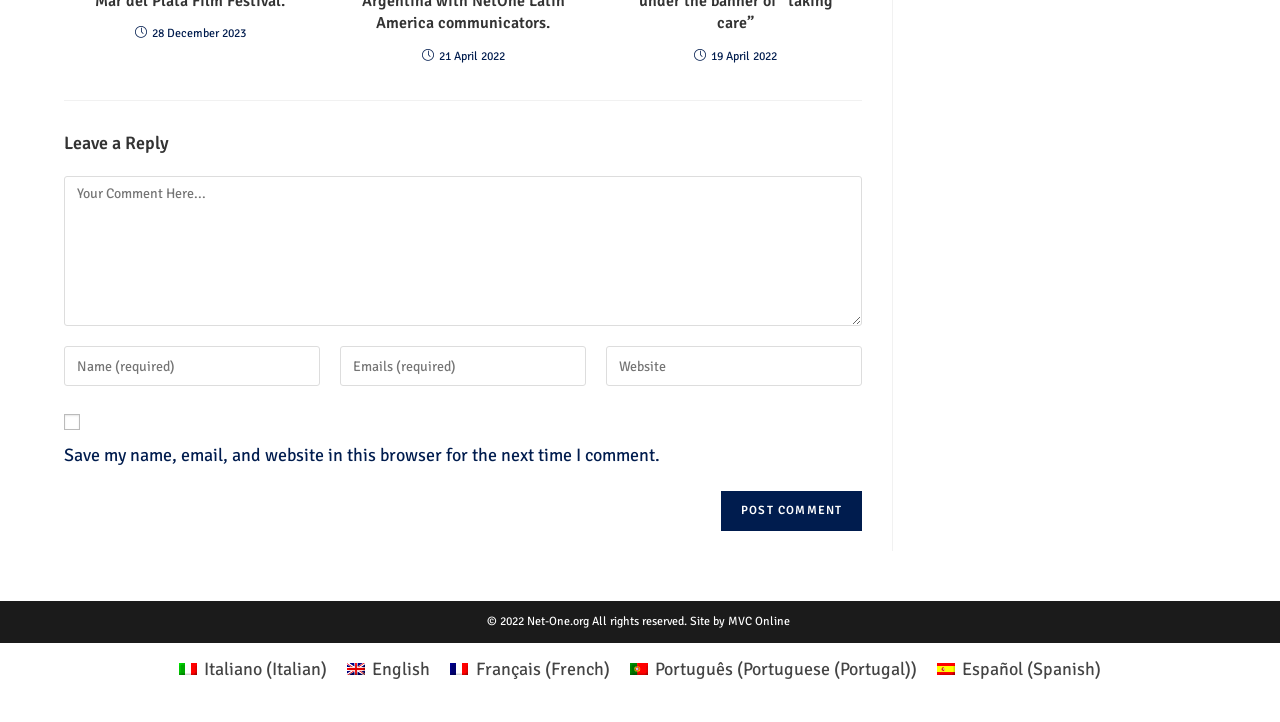Specify the bounding box coordinates of the element's area that should be clicked to execute the given instruction: "Enter your comment". The coordinates should be four float numbers between 0 and 1, i.e., [left, top, right, bottom].

[0.05, 0.244, 0.674, 0.452]